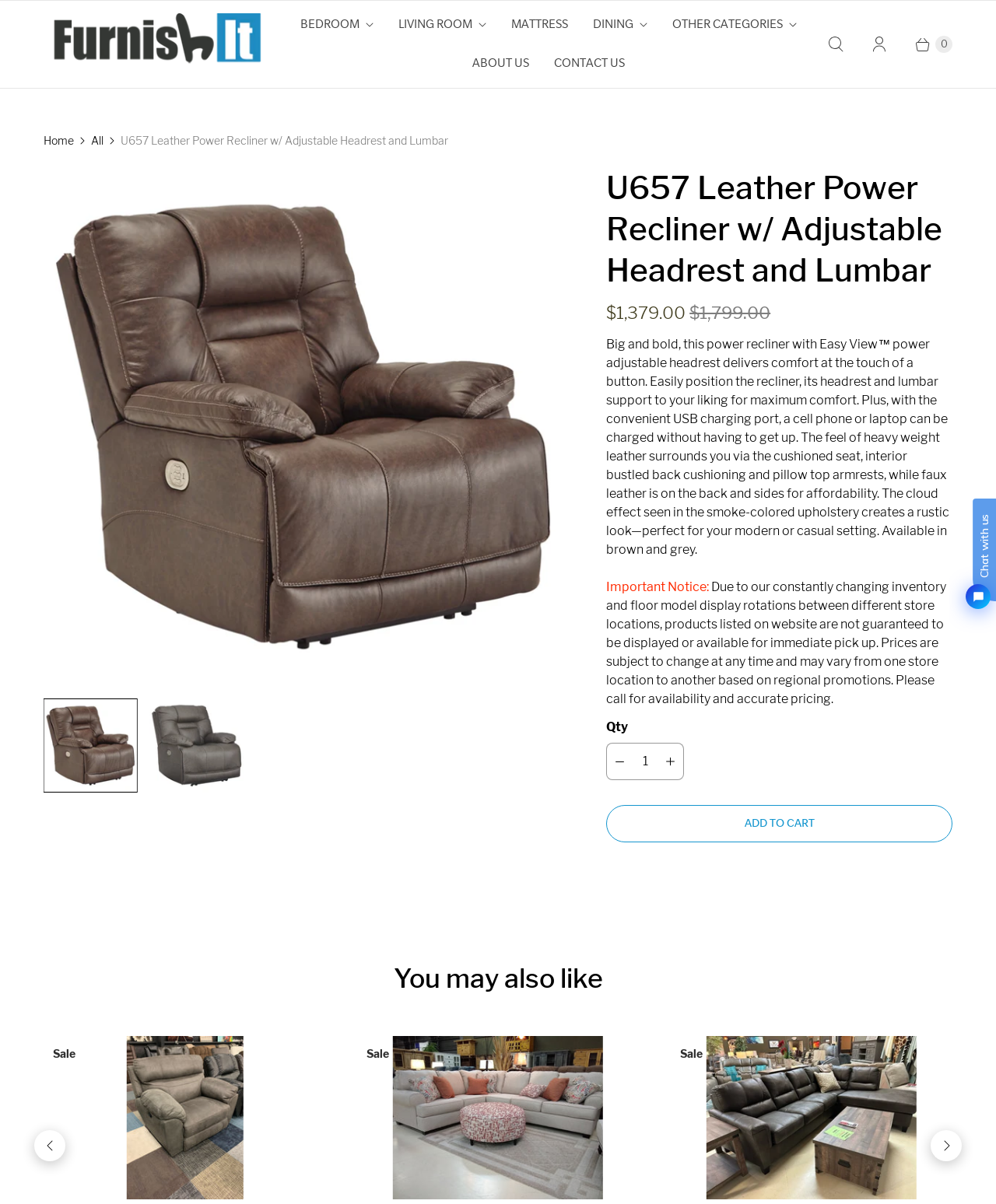Please identify the bounding box coordinates of the element's region that I should click in order to complete the following instruction: "Search for products". The bounding box coordinates consist of four float numbers between 0 and 1, i.e., [left, top, right, bottom].

[0.817, 0.021, 0.861, 0.052]